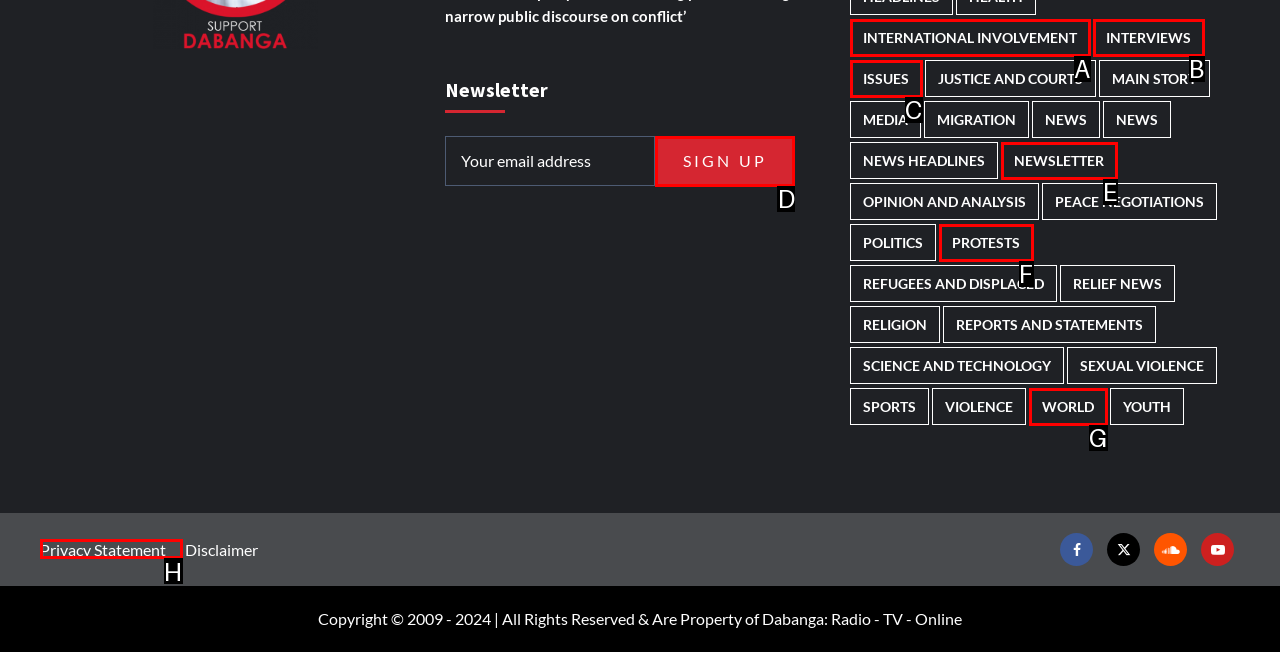To perform the task "Get the complimentary guide to social security", which UI element's letter should you select? Provide the letter directly.

None